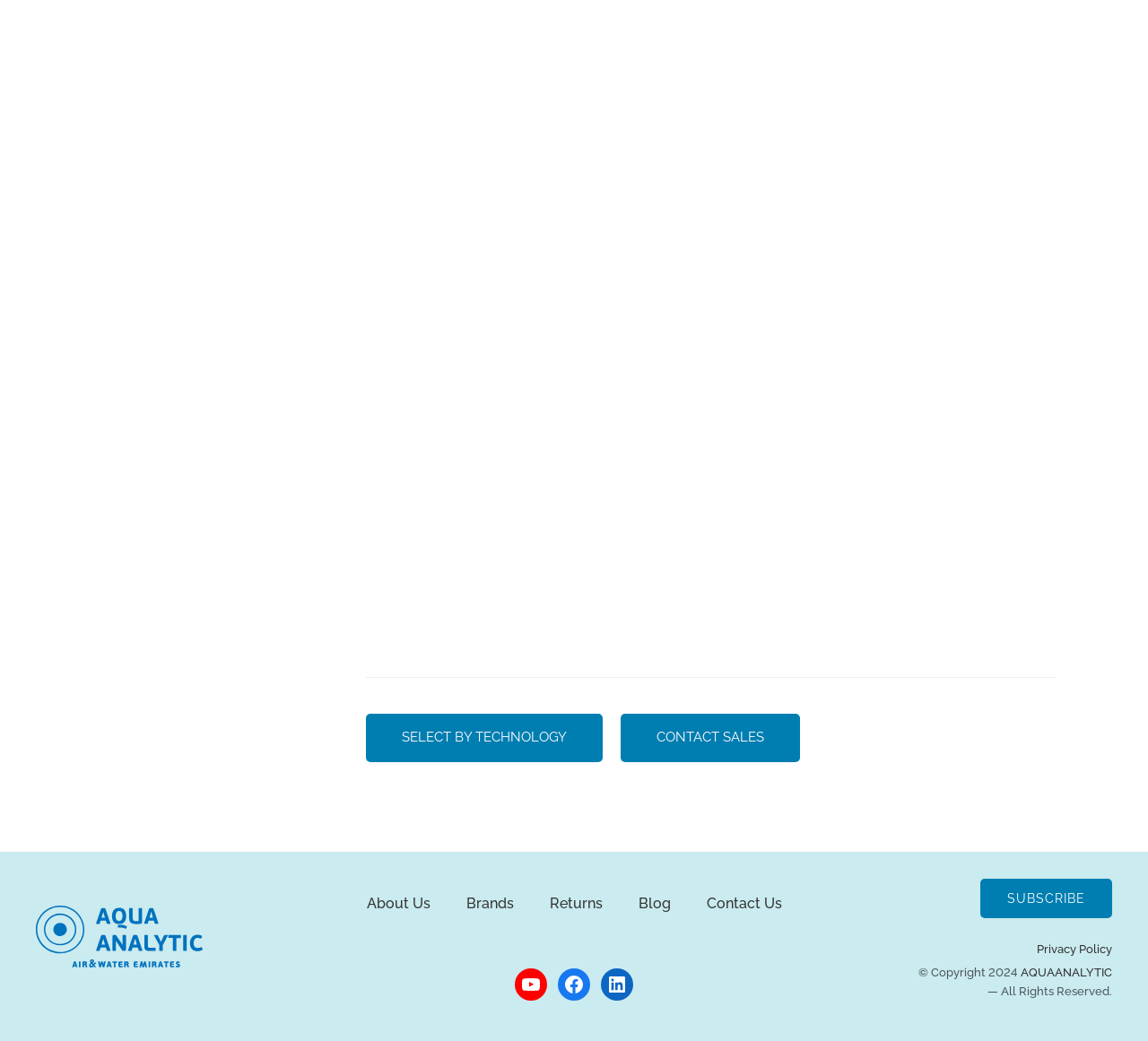Could you locate the bounding box coordinates for the section that should be clicked to accomplish this task: "Select by technology".

[0.319, 0.685, 0.525, 0.732]